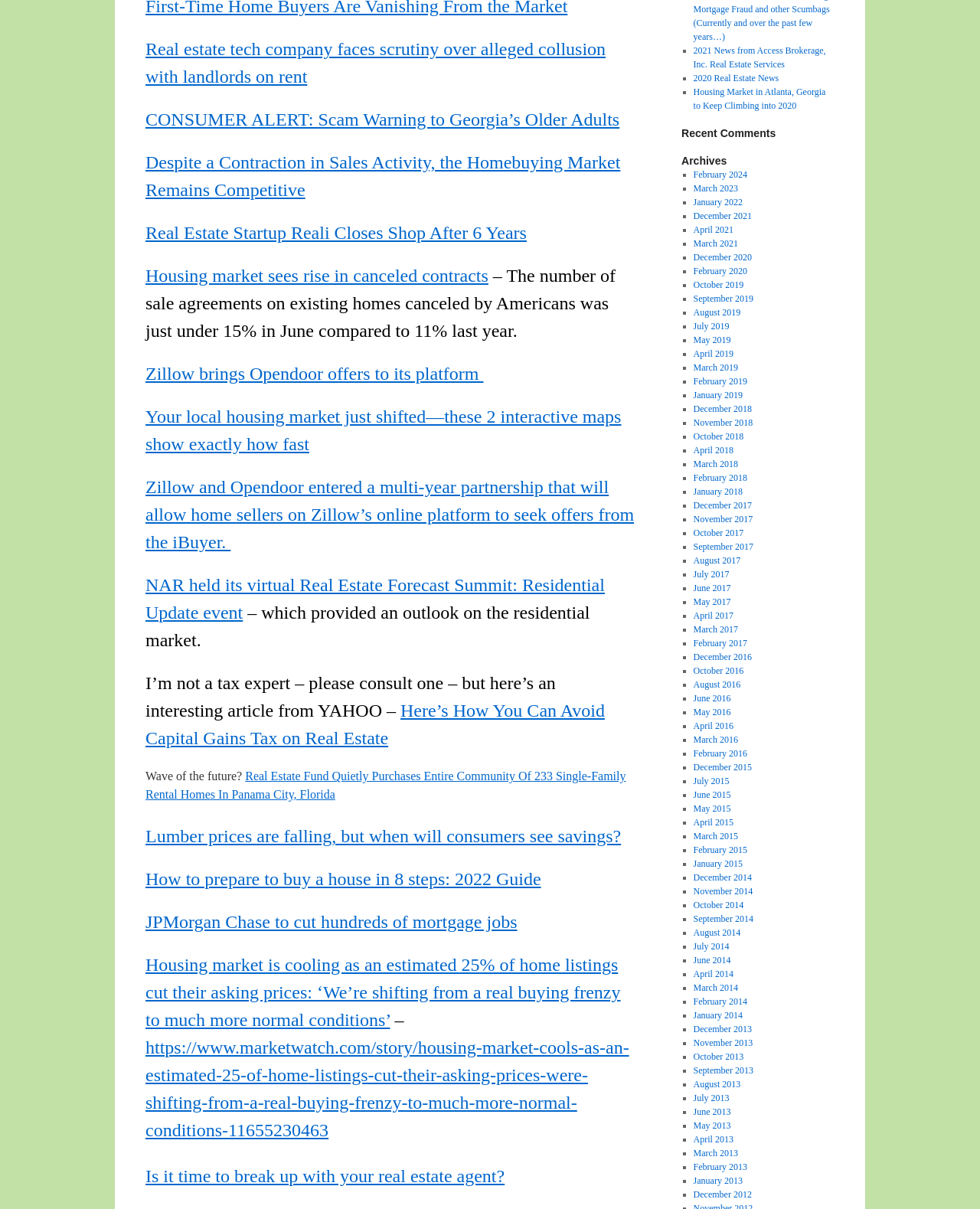Bounding box coordinates are specified in the format (top-left x, top-left y, bottom-right x, bottom-right y). All values are floating point numbers bounded between 0 and 1. Please provide the bounding box coordinate of the region this sentence describes: 2020 Real Estate News

[0.707, 0.06, 0.795, 0.069]